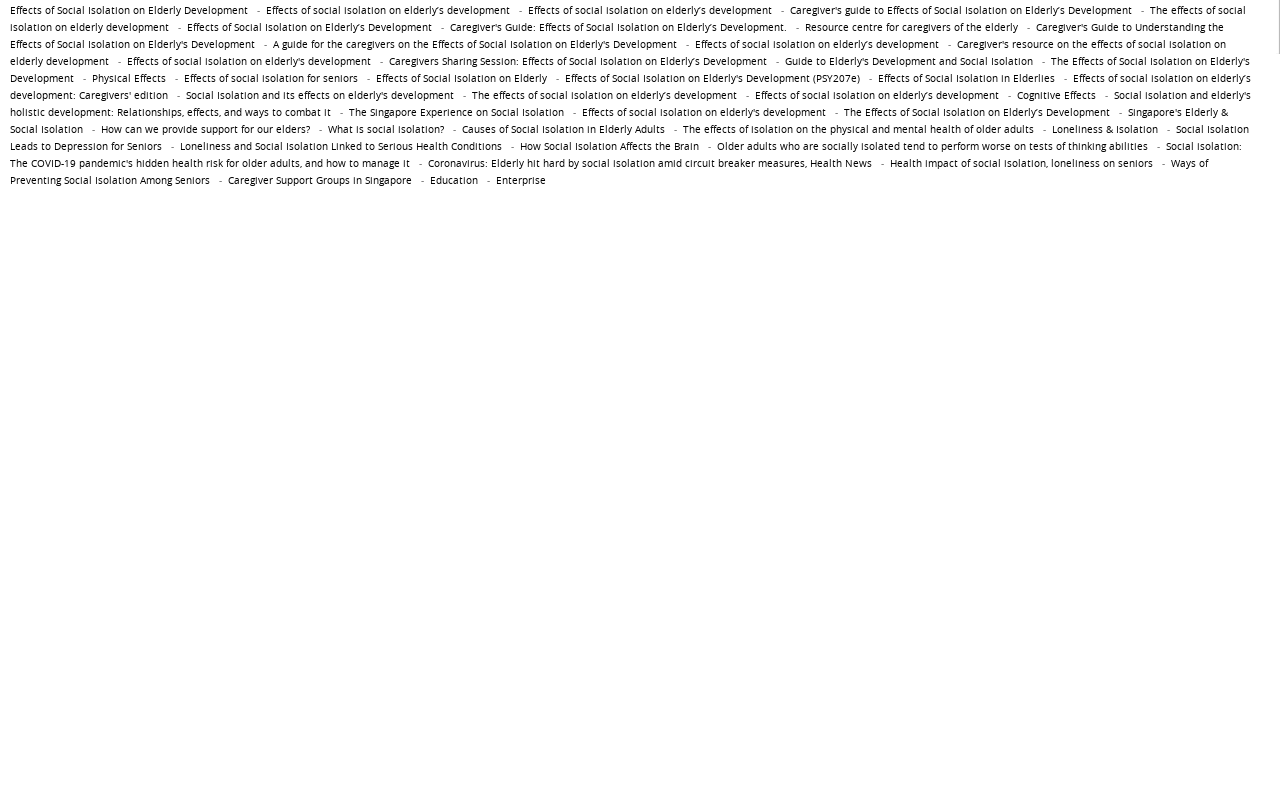Show the bounding box coordinates of the element that should be clicked to complete the task: "Click the link to learn about the effects of social isolation on elderly's development".

[0.208, 0.005, 0.398, 0.021]